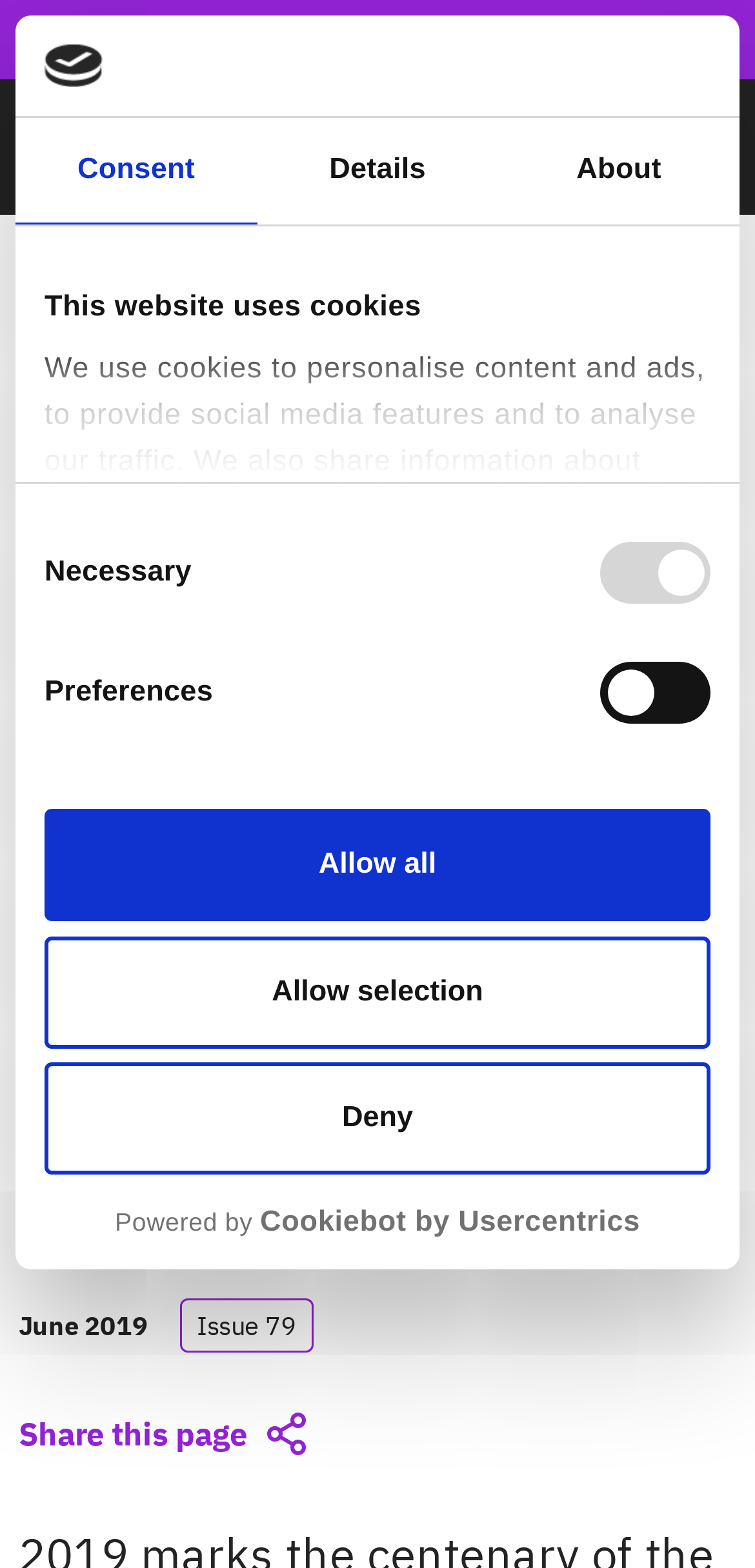Create a detailed narrative of the webpage’s visual and textual elements.

The webpage is focused on celebrating women engineers, with a prominent heading "A century celebrating women engineers" at the top. Below this heading, there is a figure with a monochrome photograph of three women on a tour of an early power station, accompanied by a figcaption with a description of the image.

On the top-left corner, there is a logo image and a link to the home page. Next to it, there is a toggle navigation button. On the top-right corner, there are several links, including "Issues", "About us", "Submit an article", and "Search", each with an accompanying image.

Below the navigation links, there is a dialog box with a title "This website uses cookies" and a description of how the website uses cookies. The dialog box has three tabs: "Consent", "Details", and "About". The "Consent" tab is selected by default and contains a group of checkboxes for selecting cookie preferences, including "Necessary", "Preferences", "Statistics", and "Marketing". There are also three buttons: "Deny", "Allow selection", and "Allow all".

At the bottom of the page, there is a link to the parent page with a "Back" button and an image. There is also a link to "Cookiebot by Usercentrics" with a "Powered by" label.

The webpage has a total of 7 images, 14 links, 5 buttons, and 13 static text elements. The layout is organized with a clear hierarchy, with the most important elements, such as the heading and the figure, at the top, and the navigation links and cookie preferences at the bottom.